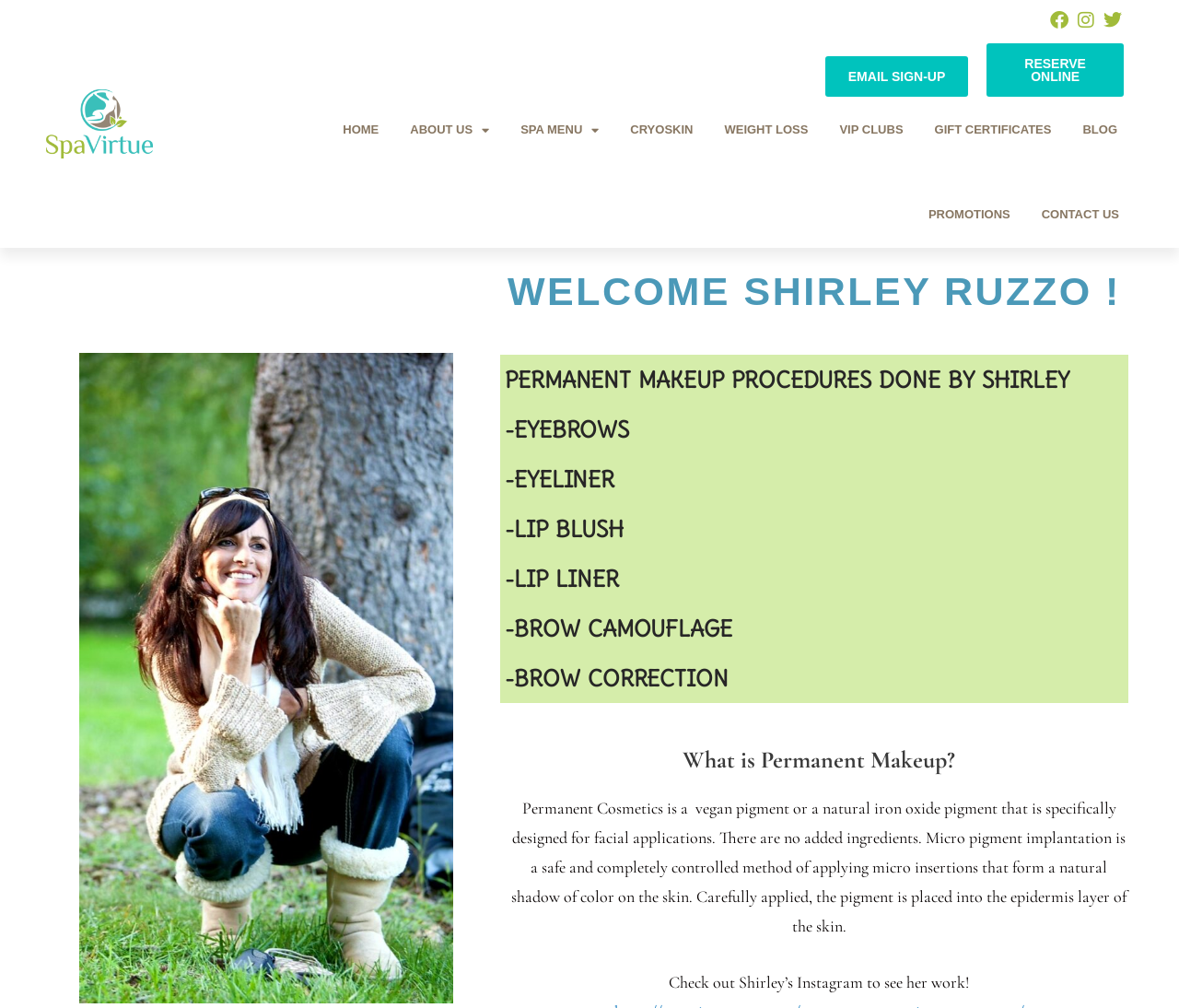Please specify the bounding box coordinates of the clickable section necessary to execute the following command: "Click on the 'HOME' link".

[0.279, 0.087, 0.333, 0.171]